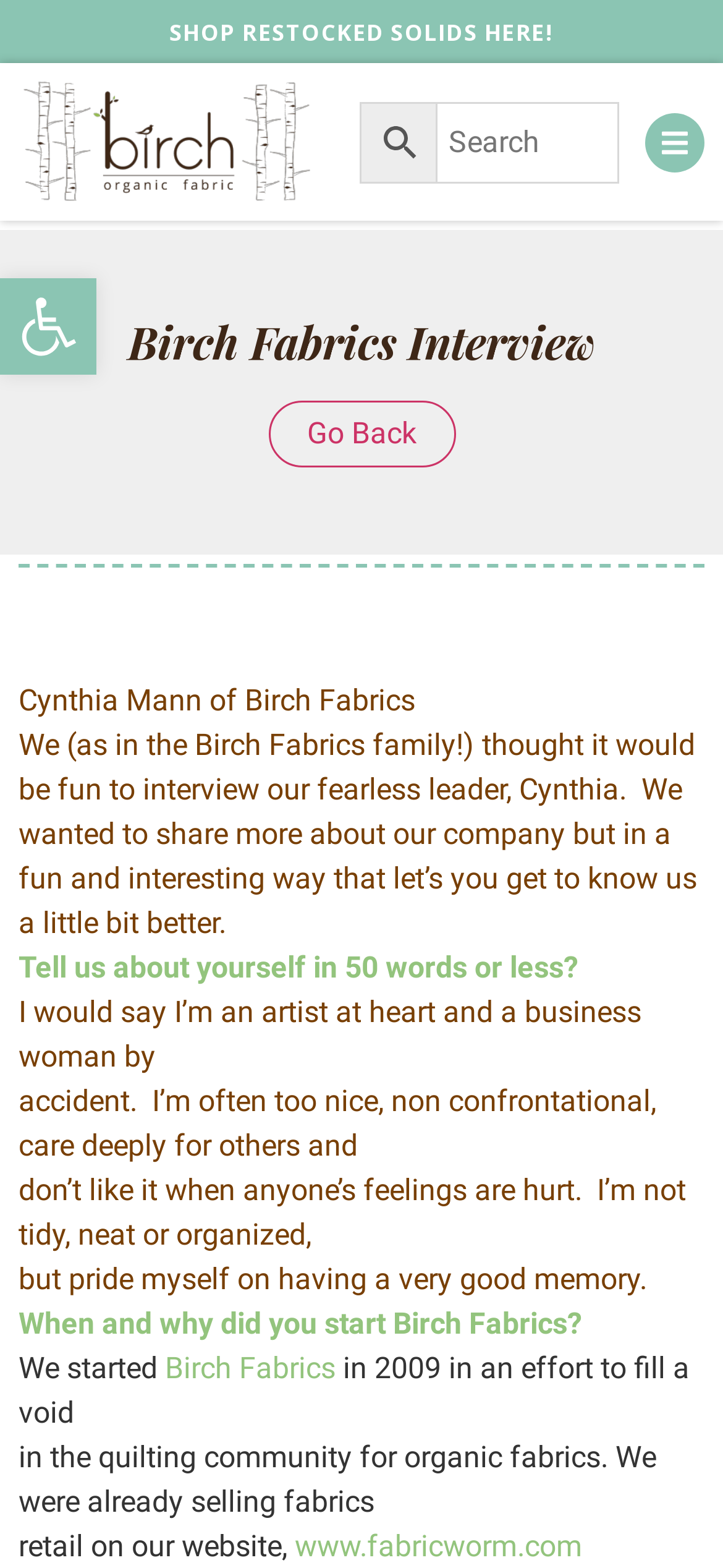Determine the bounding box for the UI element that matches this description: "parent_node: Search name="s" placeholder="Search"".

[0.603, 0.065, 0.856, 0.117]